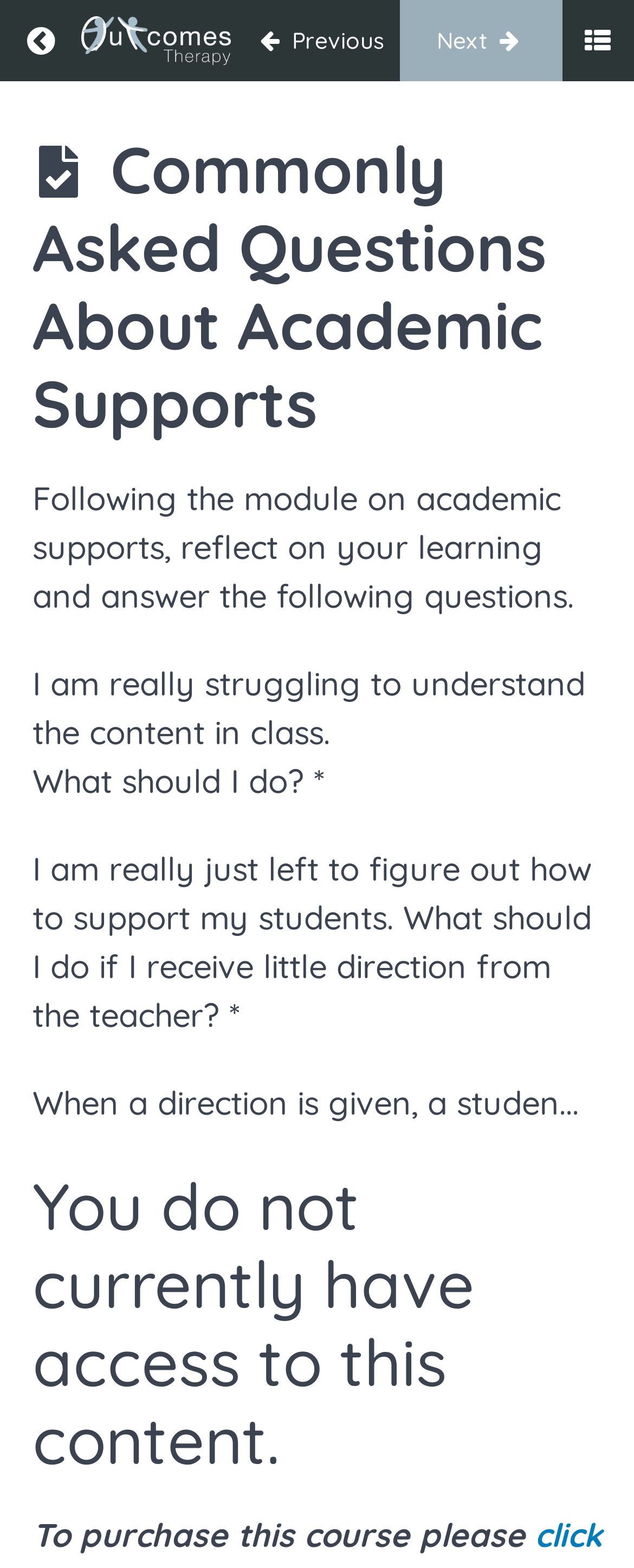Provide a thorough description of the webpage's content and layout.

This webpage is a learning resource page, specifically focused on academic supports. At the top left corner, there is a link to return to the course "TEAM Digital Resources for Educational Assistants" and an OuTcomes Therapy logo. Below the logo, there are navigation buttons, including "Previous" and "Next" buttons, as well as a link to an unknown page.

The main content of the page is divided into sections. The first section is a heading that reads "TEAM Digital Resources for Educational Assistants". Below this heading, there are links to different modules, including "Welcome and Introduction", "Commonly Asked Questions About the Role of Educational Assistants", "Understanding Inclusive Education", and others.

The main section of the page is headed "Commonly Asked Questions About Academic Supports". This section contains a series of questions and prompts, including "I am really struggling to understand the content in class. What should I do?", "I am really just left to figure out how to support my students. What should I do if I receive little direction from the teacher?", and others. These questions are likely meant to prompt reflection and discussion.

At the bottom of the page, there is a heading that reads "You do not currently have access to this content." Below this heading, there is a message prompting the user to purchase the course to access the content.